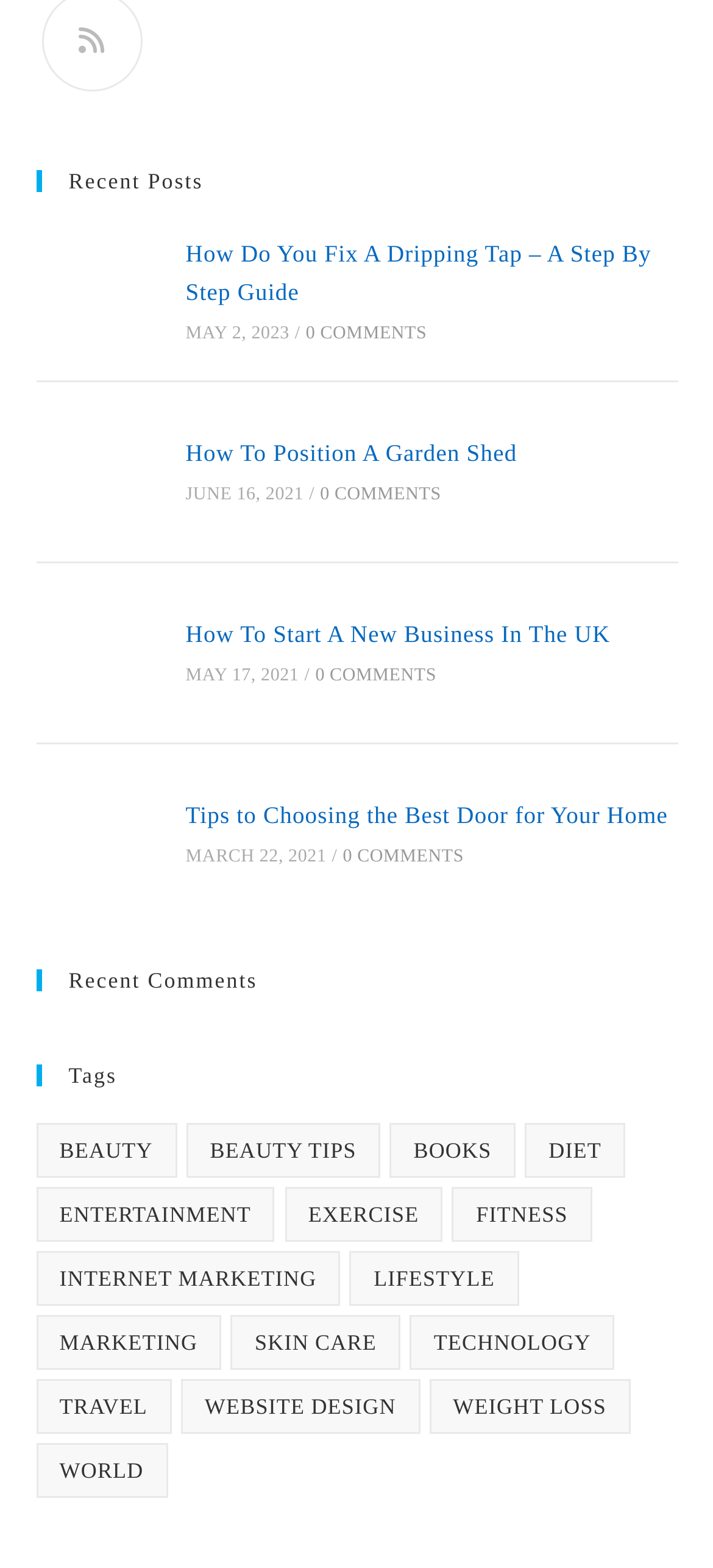Find the bounding box coordinates of the clickable region needed to perform the following instruction: "explore the Photography category". The coordinates should be provided as four float numbers between 0 and 1, i.e., [left, top, right, bottom].

None